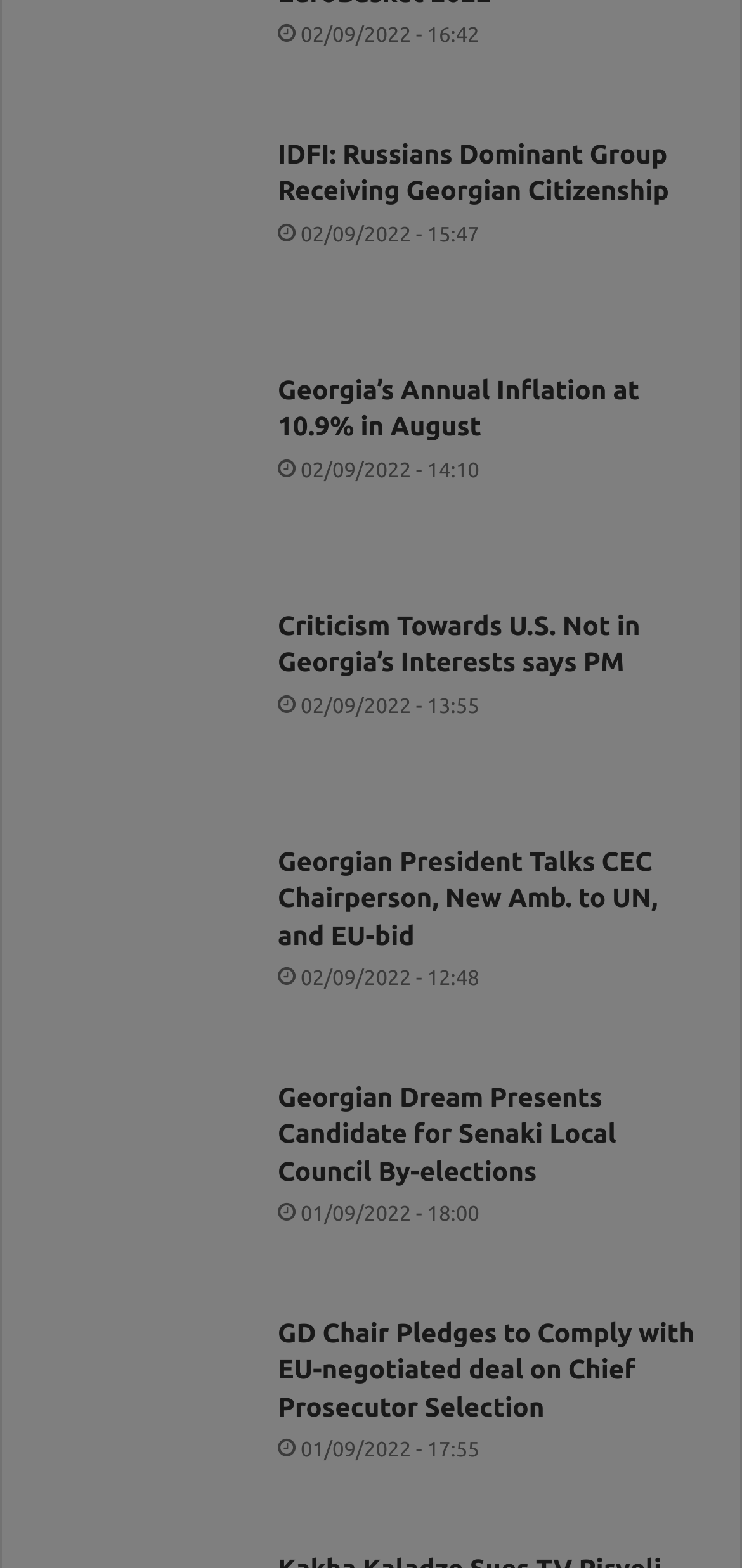Please identify the bounding box coordinates of the clickable region that I should interact with to perform the following instruction: "Read about Georgian President Talks CEC Chairperson, New Amb. to UN, and EU-bid". The coordinates should be expressed as four float numbers between 0 and 1, i.e., [left, top, right, bottom].

[0.374, 0.538, 0.946, 0.609]